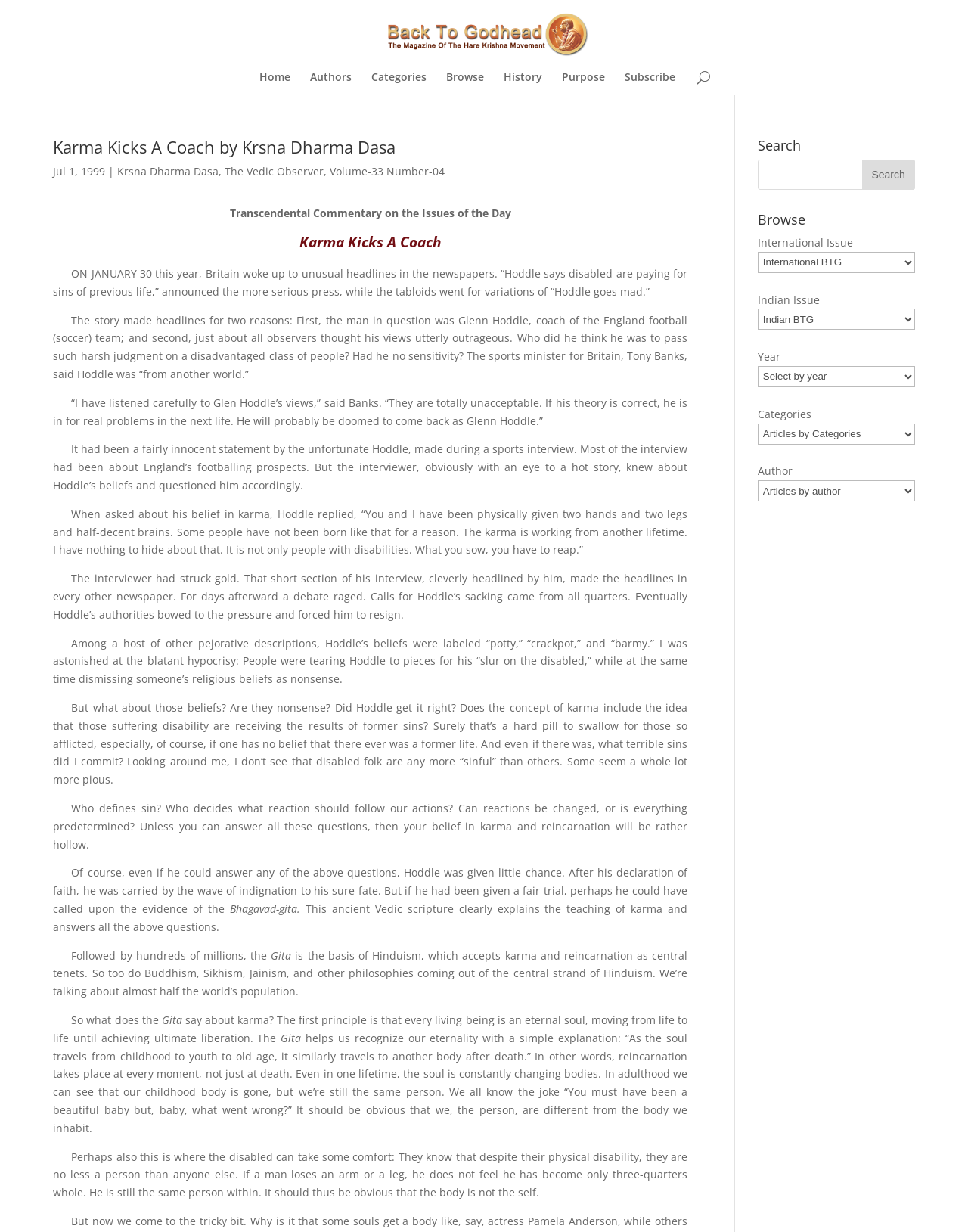Generate a thorough caption that explains the contents of the webpage.

This webpage is an article titled "Karma Kicks A Coach by Krsna Dharma Dasa" from the publication "Back To Godhead". At the top of the page, there is a navigation menu with links to "Home", "Authors", "Categories", "Browse", "History", "Purpose", and "Subscribe". Below the navigation menu, the article's title is displayed prominently, followed by the author's name, "Krsna Dharma Dasa", and the publication date, "Jul 1, 1999".

The article's content is divided into several paragraphs, which discuss the concept of karma and its relation to disability. The text is accompanied by a few headings, including "Transcendental Commentary on the Issues of the Day" and "Search" and "Browse" sections at the bottom of the page.

On the right side of the page, there is a search bar with a "Search" button, and below it, a "Browse" section with several dropdown menus for filtering articles by international or Indian issue, year, categories, and author.

The overall layout of the page is simple and easy to navigate, with a clear hierarchy of headings and sections. The text is the main focus of the page, with no prominent images or graphics.